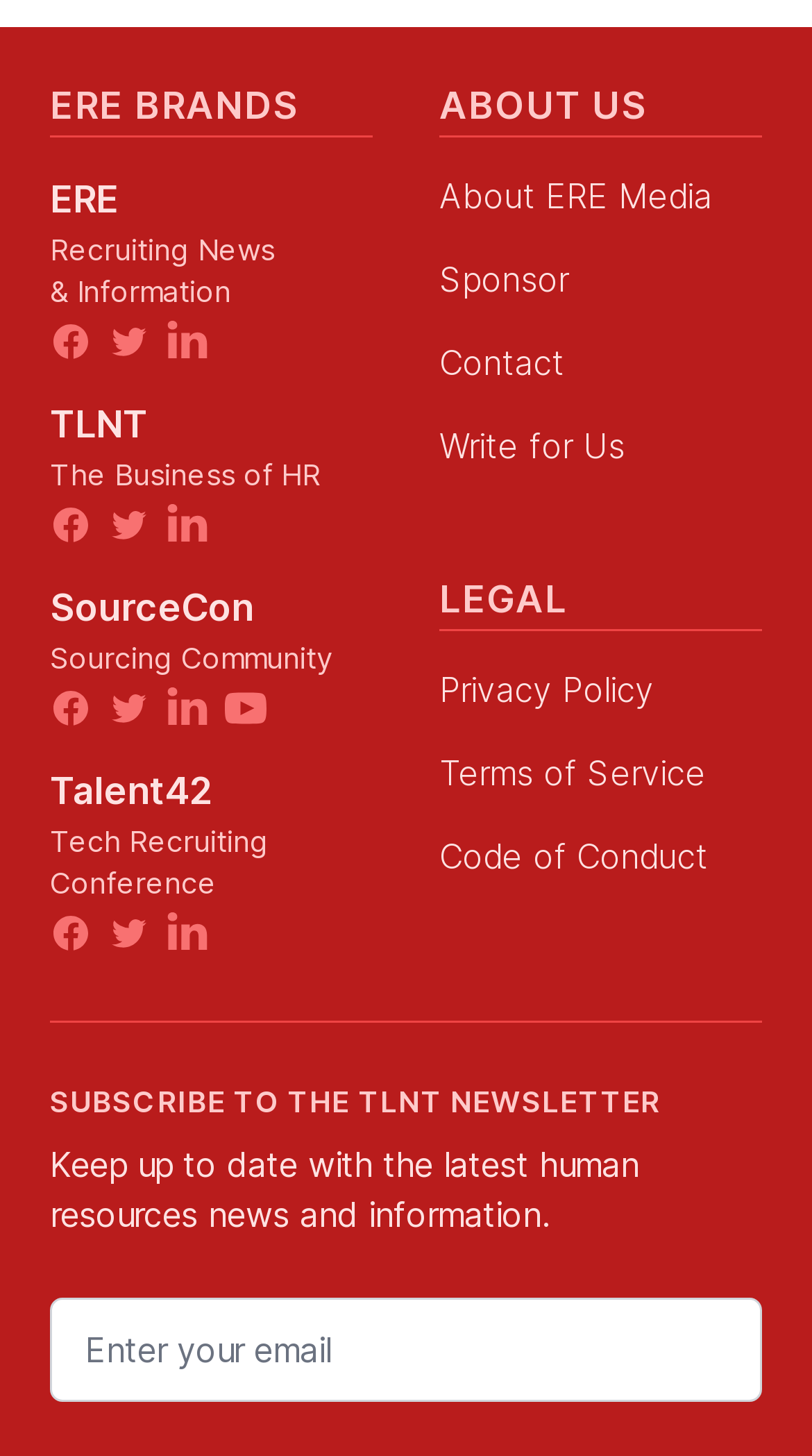Using the information in the image, could you please answer the following question in detail:
How many social media links are there for TLNT?

TLNT has three social media links: facebook, twitter, and linkedin, which are located below the 'The Business of HR' text.